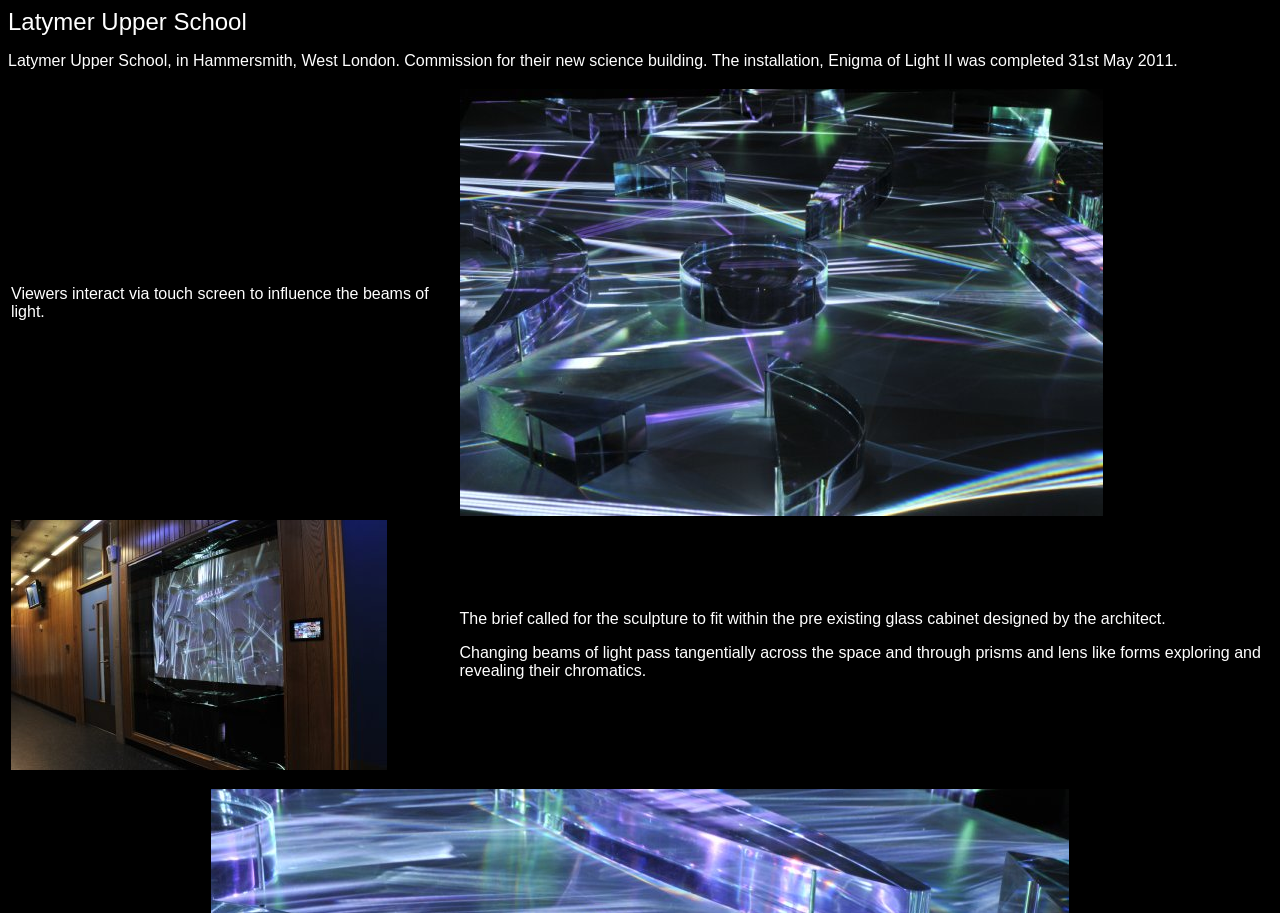What is the effect of the prisms and lens-like forms on the light?
From the image, respond with a single word or phrase.

Exploring chromatics